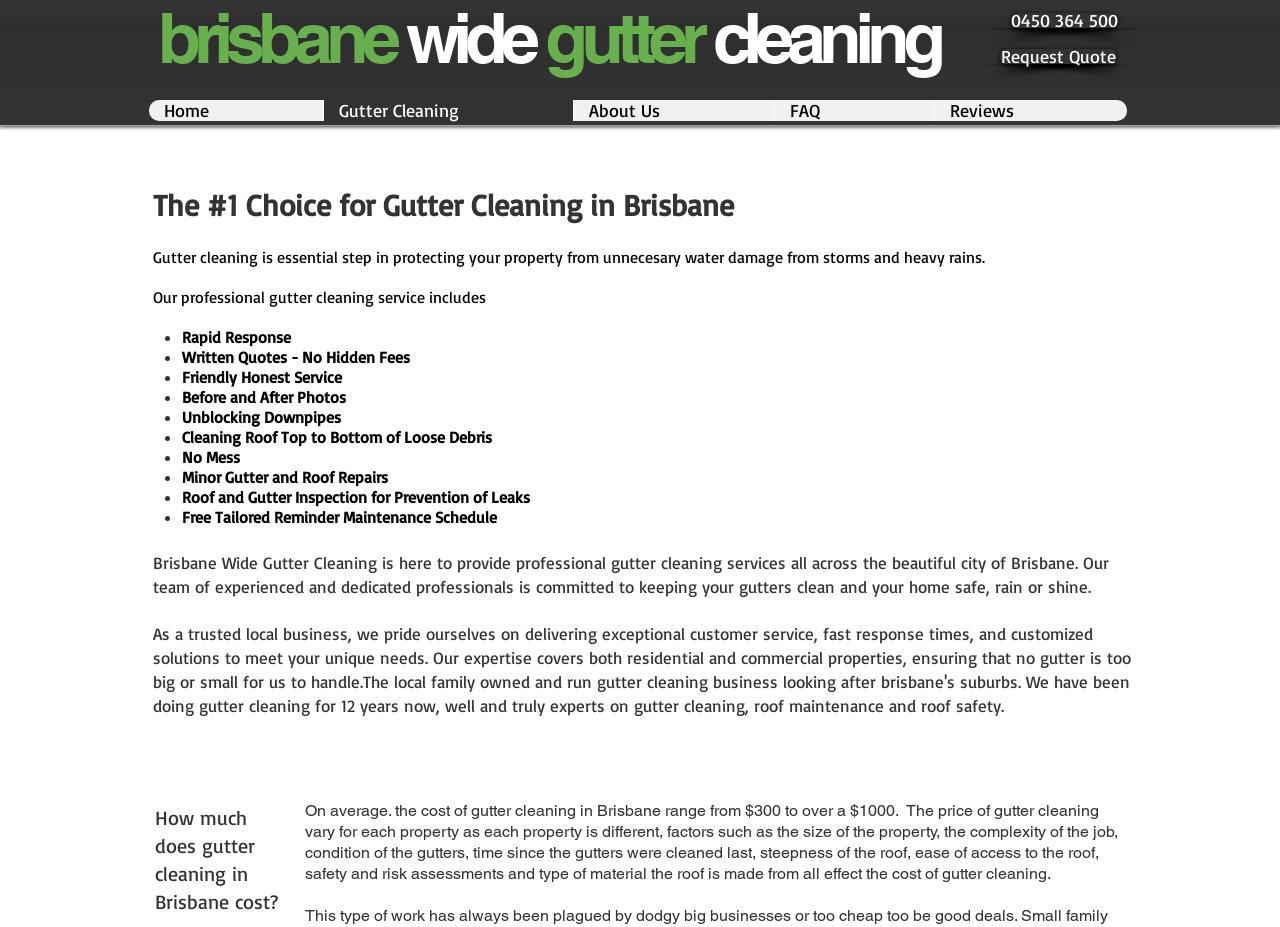What is included in the gutter cleaning service?
Look at the image and provide a detailed response to the question.

I found this by reading the list of services provided on the webpage, which includes rapid response, written quotes, friendly honest service, before and after photos, and more, indicating that these are some of the things included in the gutter cleaning service.